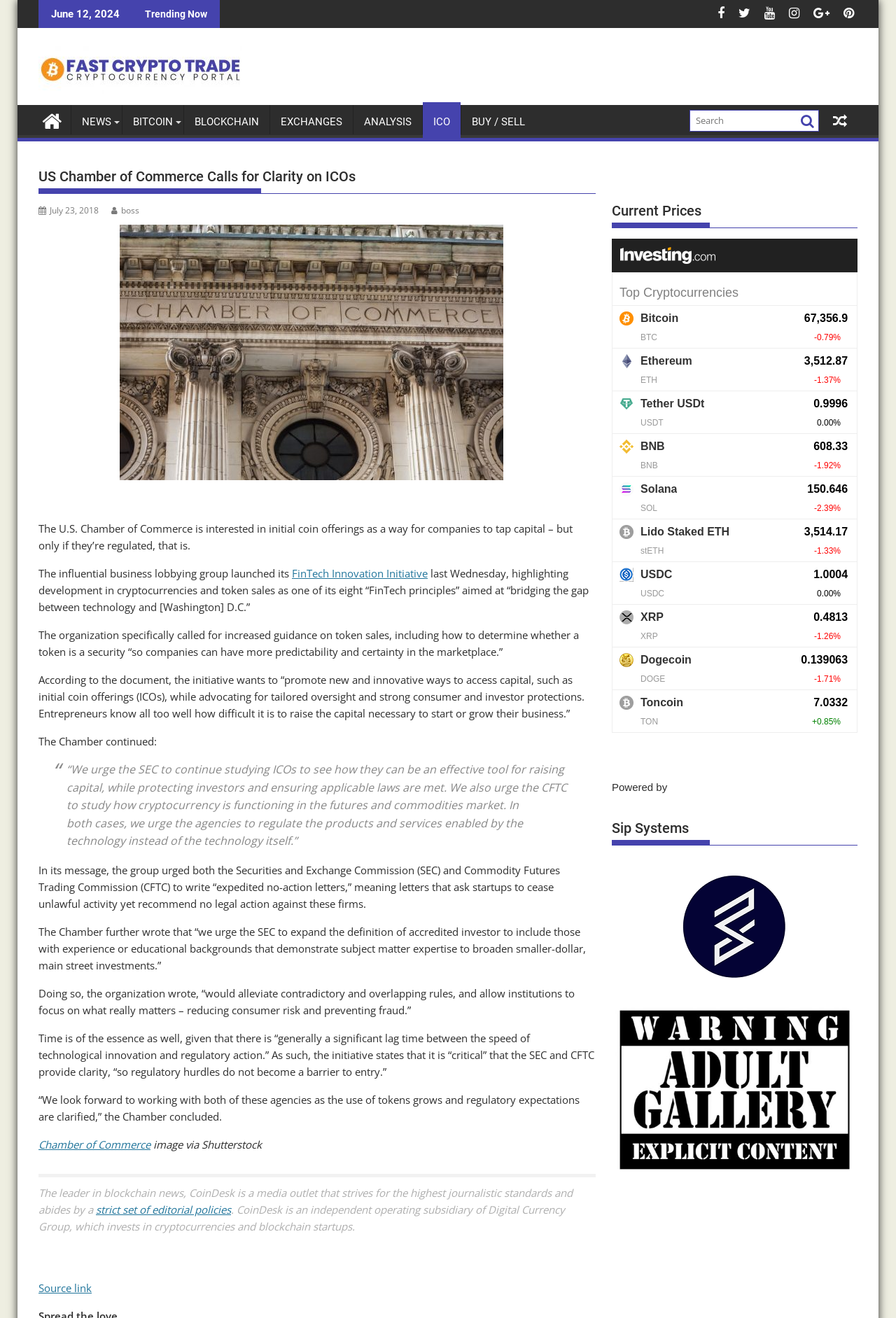What is the name of the organization calling for clarity on ICOs?
Relying on the image, give a concise answer in one word or a brief phrase.

U.S. Chamber of Commerce